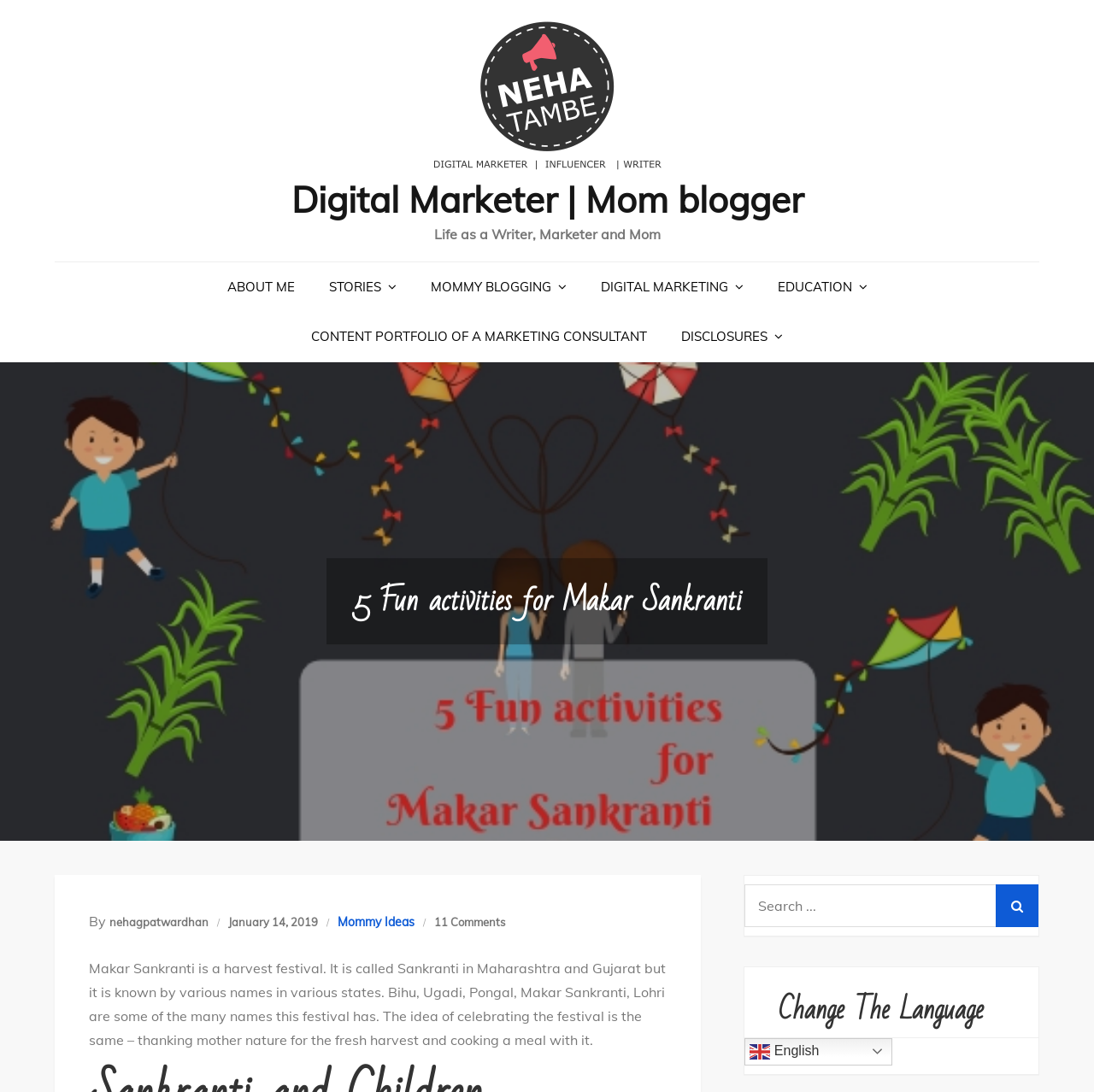Identify the bounding box coordinates for the UI element described as: "Stories". The coordinates should be provided as four floats between 0 and 1: [left, top, right, bottom].

[0.286, 0.24, 0.376, 0.285]